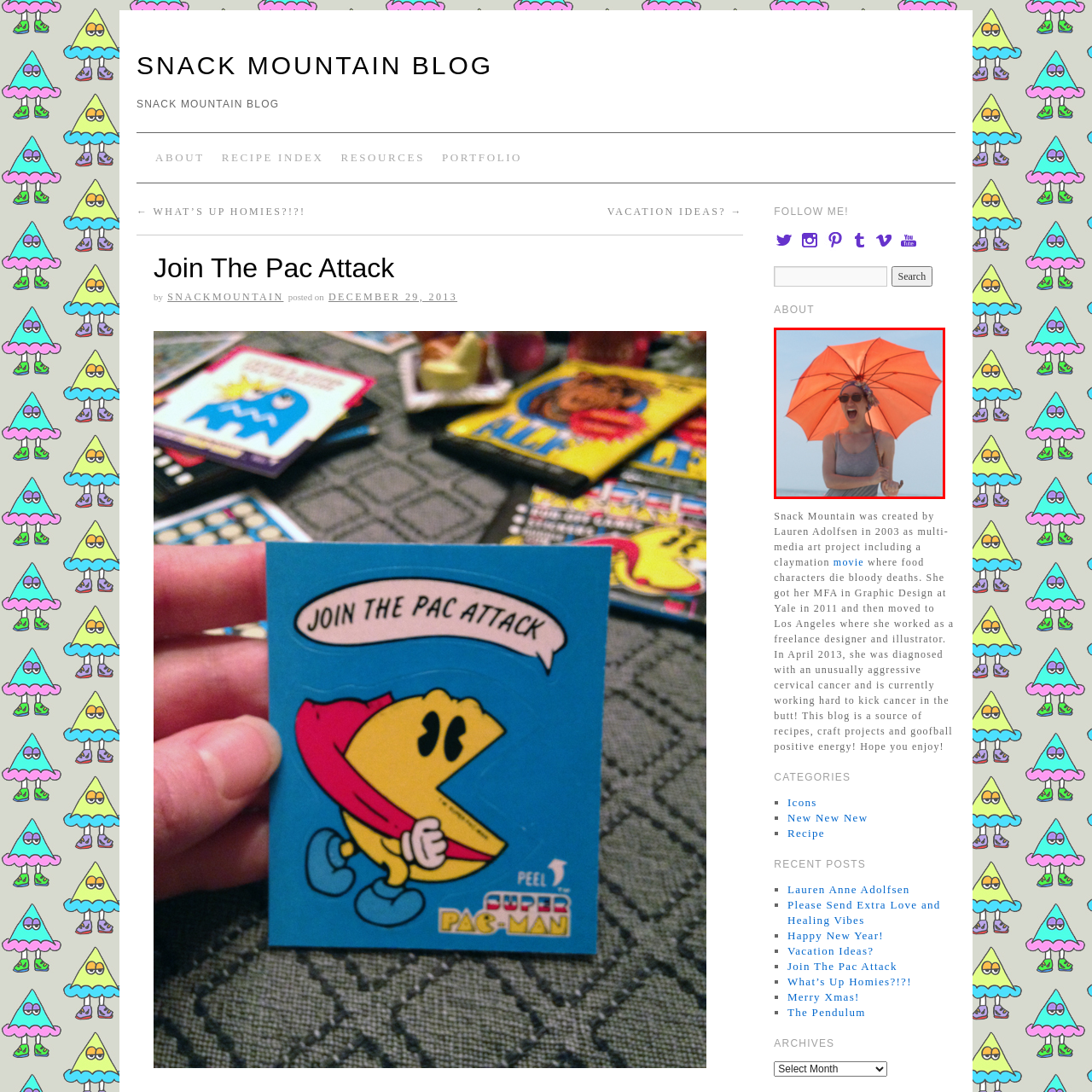Inspect the part framed by the grey rectangle, What is the color of the woman's tank top? 
Reply with a single word or phrase.

Light grey